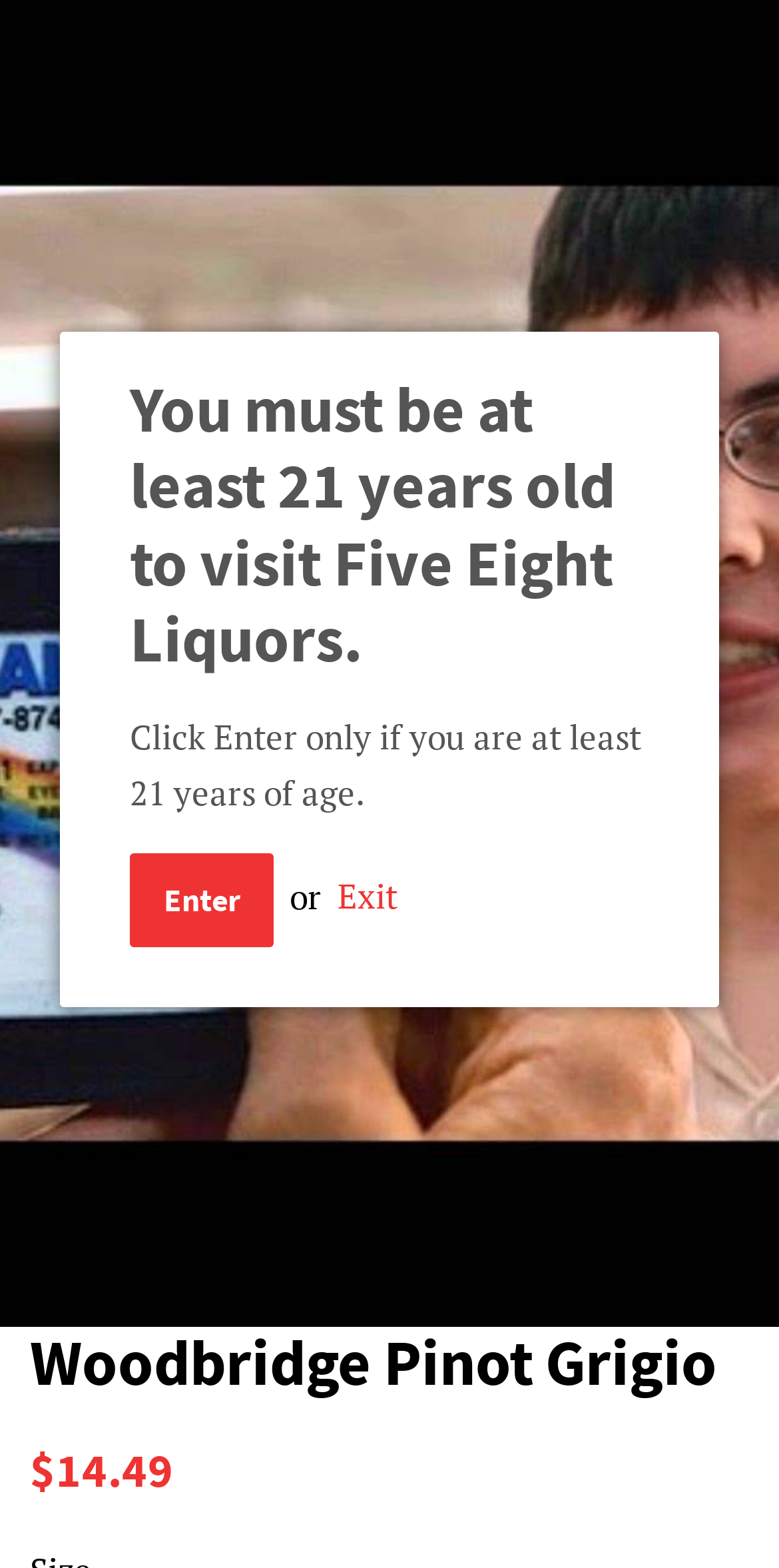Using the details in the image, give a detailed response to the question below:
What is the benefit of orders over $50?

The answer can be found in the static text element at the top of the page, which states 'FREE DELIVERY on orders $50+'.